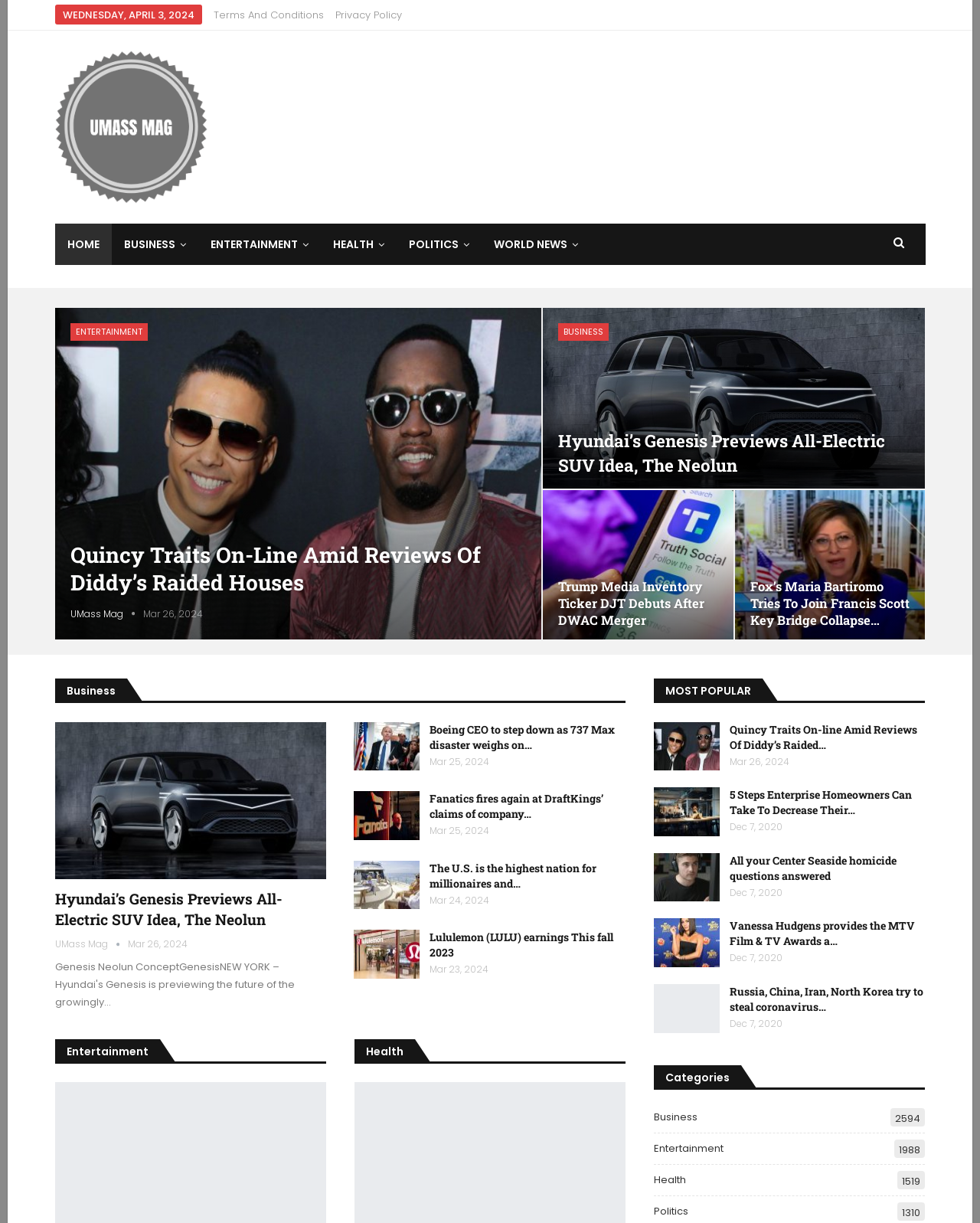Locate the bounding box coordinates of the area you need to click to fulfill this instruction: 'View the 'BUSINESS' section'. The coordinates must be in the form of four float numbers ranging from 0 to 1: [left, top, right, bottom].

[0.114, 0.183, 0.202, 0.216]